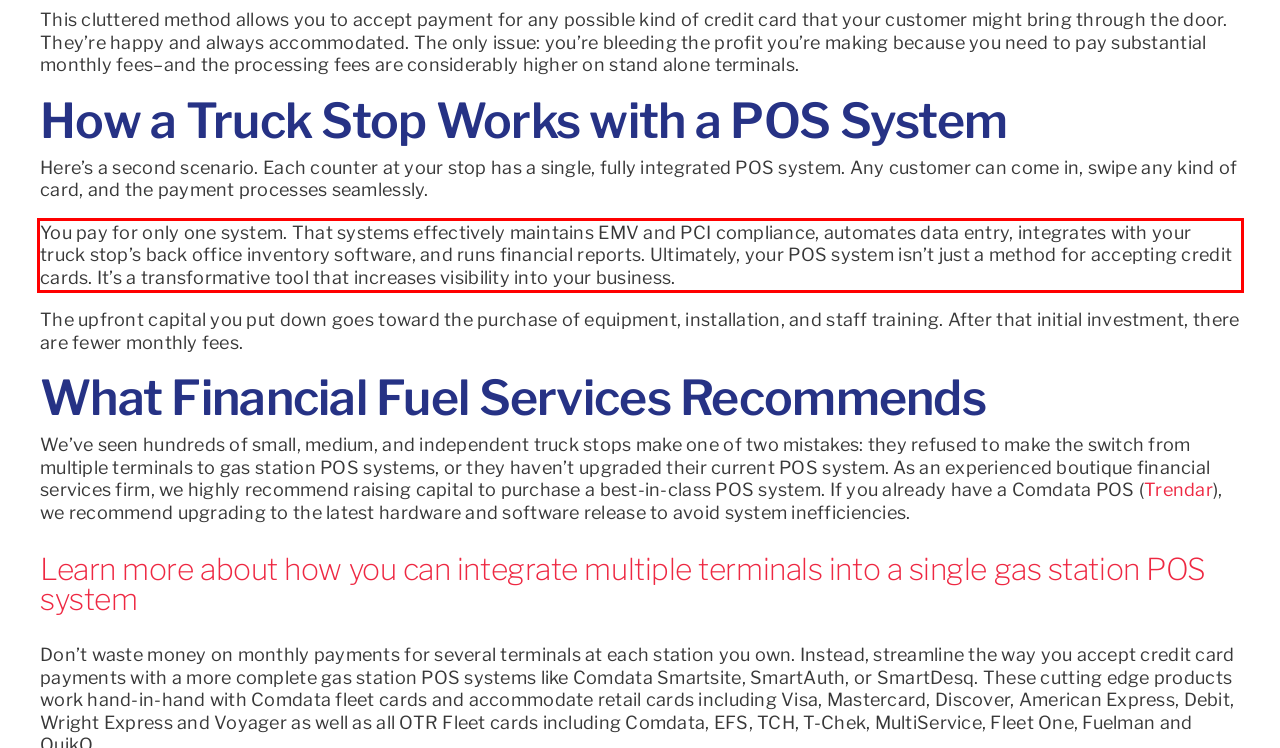Identify and transcribe the text content enclosed by the red bounding box in the given screenshot.

You pay for only one system. That systems effectively maintains EMV and PCI compliance, automates data entry, integrates with your truck stop’s back office inventory software, and runs financial reports. Ultimately, your POS system isn’t just a method for accepting credit cards. It’s a transformative tool that increases visibility into your business.